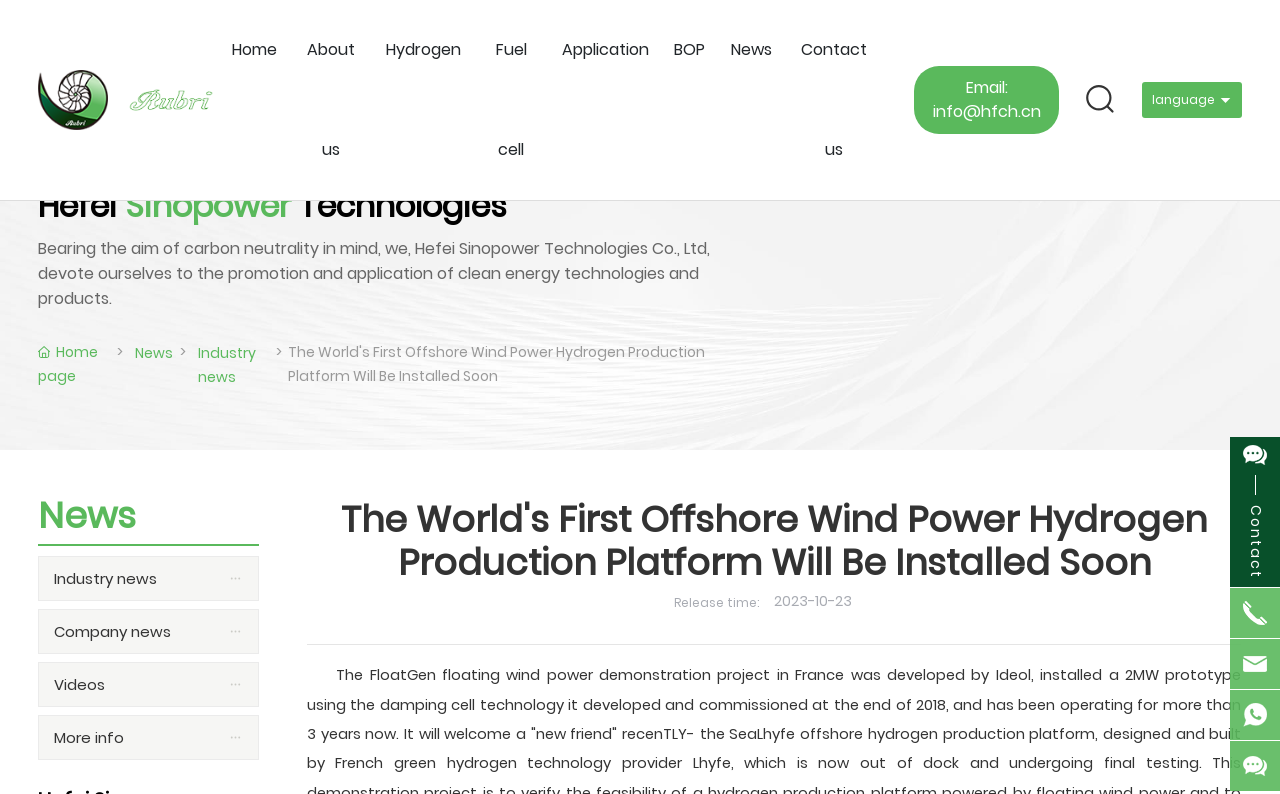What is the topic of the news article?
From the details in the image, answer the question comprehensively.

I found the topic of the news article by looking at the heading of the webpage, which says 'The World's First Offshore Wind Power Hydrogen Production Platform Will Be Installed Soon'. This suggests that the news article is about the installation of an offshore wind power hydrogen production platform.